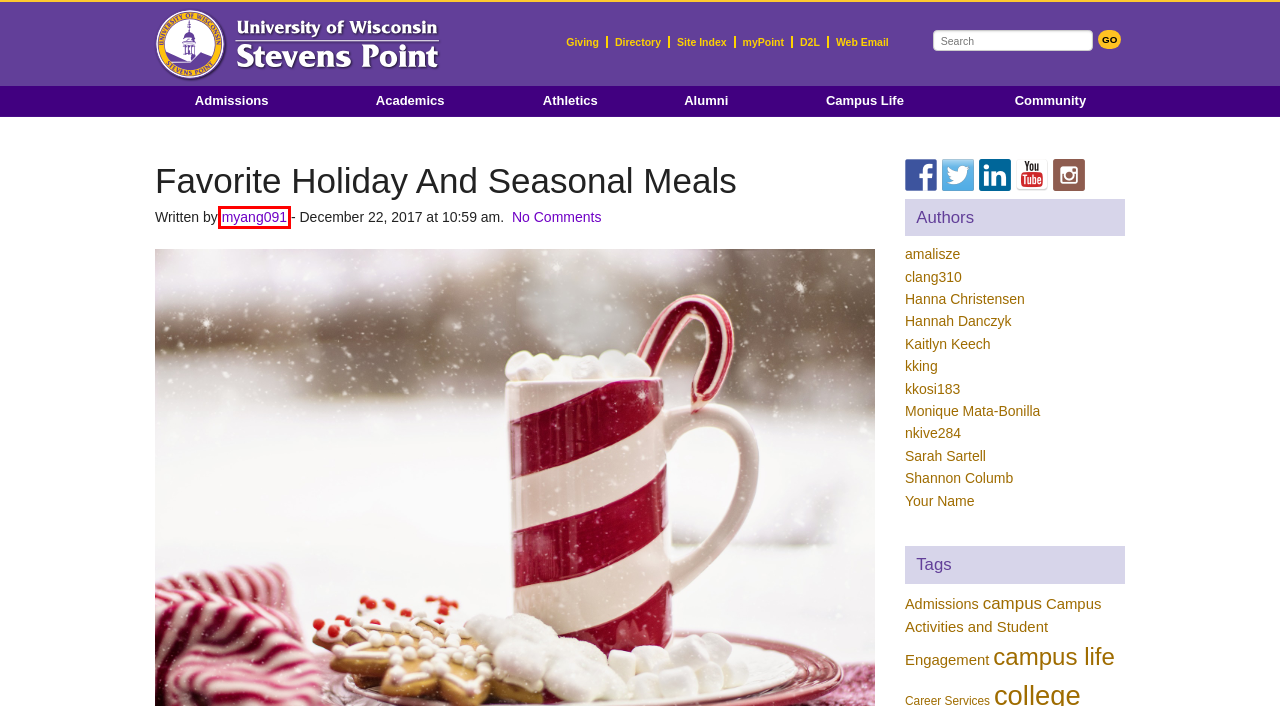You have a screenshot of a webpage with an element surrounded by a red bounding box. Choose the webpage description that best describes the new page after clicking the element inside the red bounding box. Here are the candidates:
A. Admissions & Aid - University of Wisconsin-Stevens Point
B. Academics
 - About UWSP | UWSP
C. Hanna Christensen Archive | UW-Stevens Point
D. Sarah Sartell Archive | UW-Stevens Point
E. Tag Archive for "Admissions" | UW-Stevens Point
F. University of Wisconsin - Stevens Point Athletics - Official Athletics Website
G. myang091 Archive | UW-Stevens Point
H. Tag Archive for "campus life" | UW-Stevens Point

G